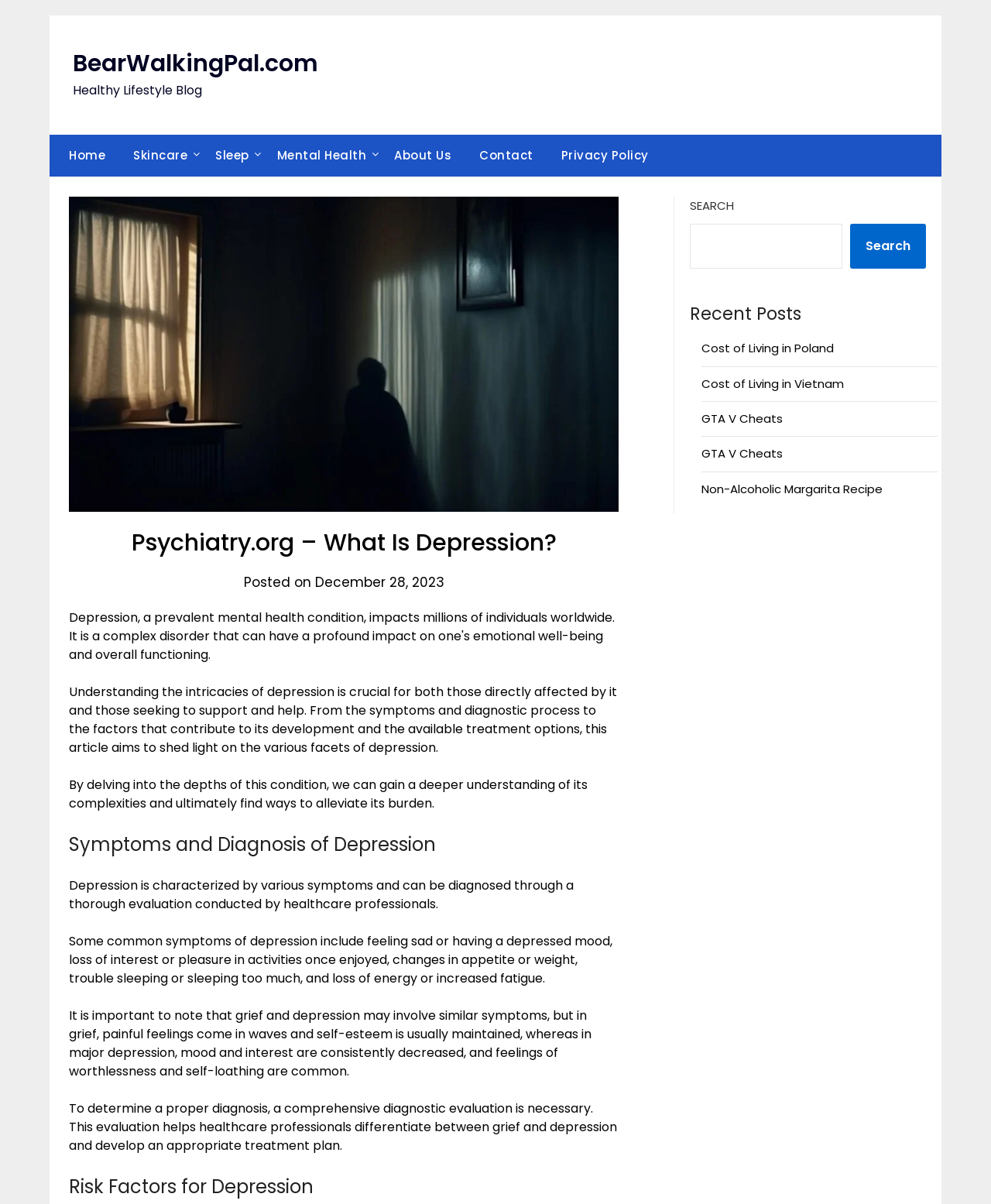Please find the bounding box coordinates of the section that needs to be clicked to achieve this instruction: "Search for something".

[0.696, 0.186, 0.85, 0.223]